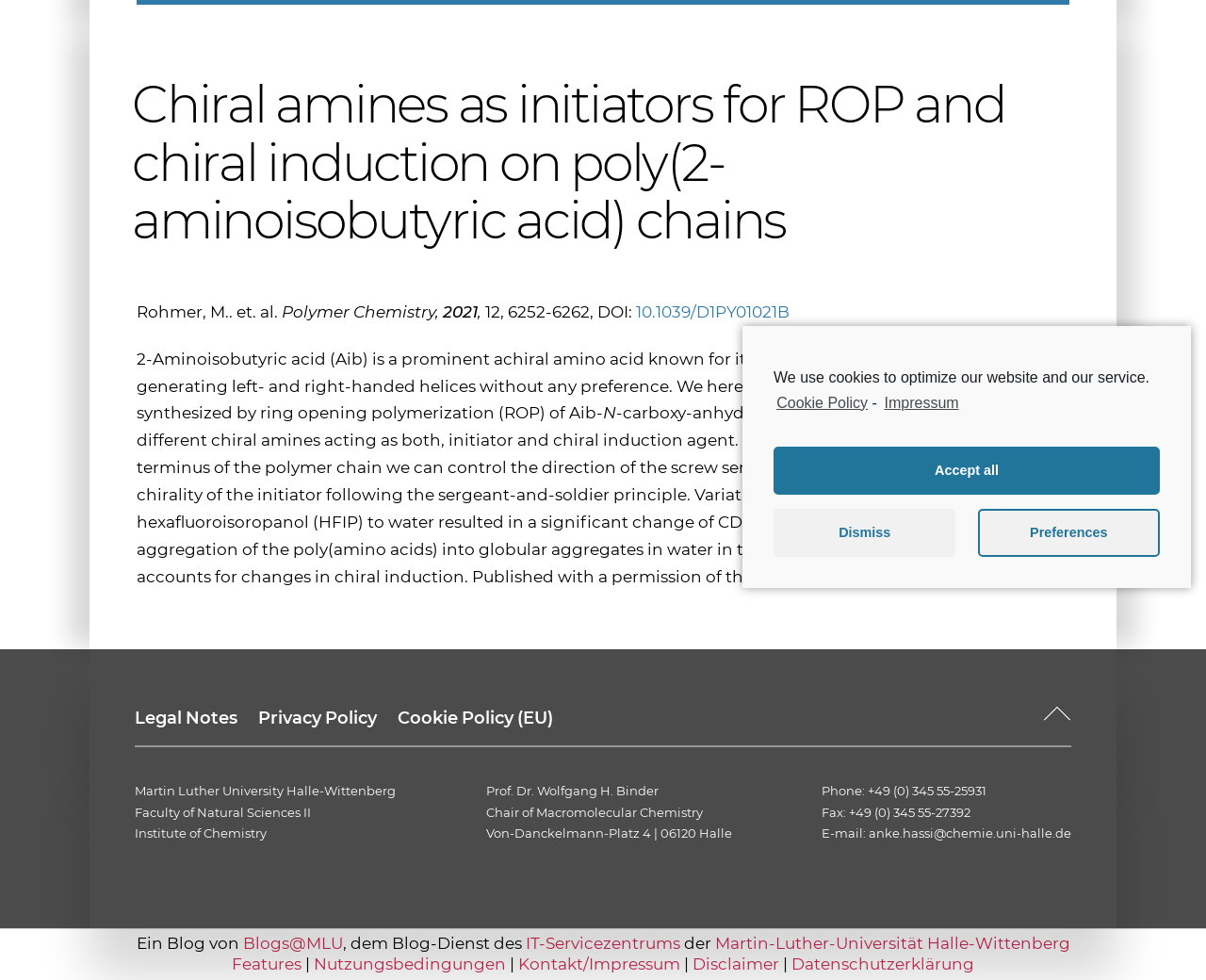Locate the bounding box for the described UI element: "Kontakt/Impressum". Ensure the coordinates are four float numbers between 0 and 1, formatted as [left, top, right, bottom].

[0.43, 0.974, 0.564, 0.994]